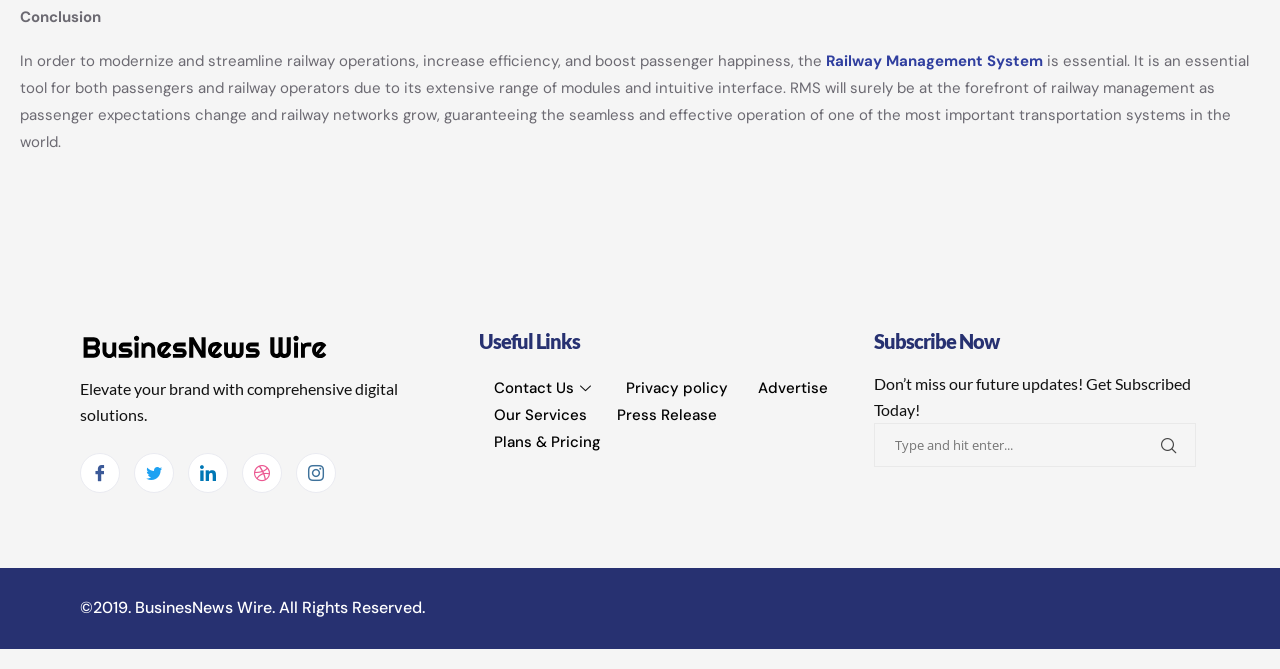What is the heading above the links 'Contact Us', 'Privacy policy', etc.?
Using the visual information from the image, give a one-word or short-phrase answer.

Useful Links